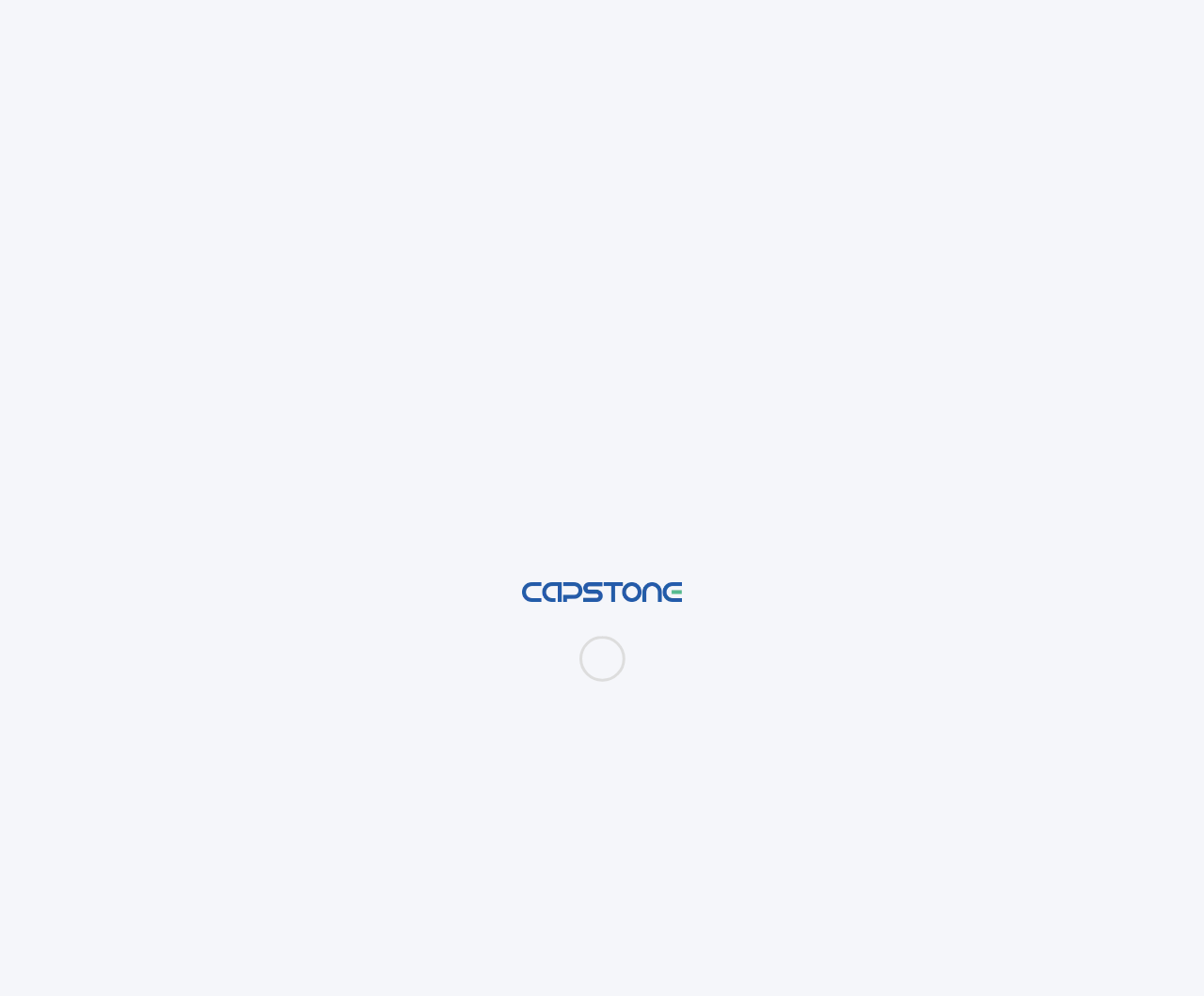What is the topic of the blog post?
Answer with a single word or phrase by referring to the visual content.

Countering violent extremism